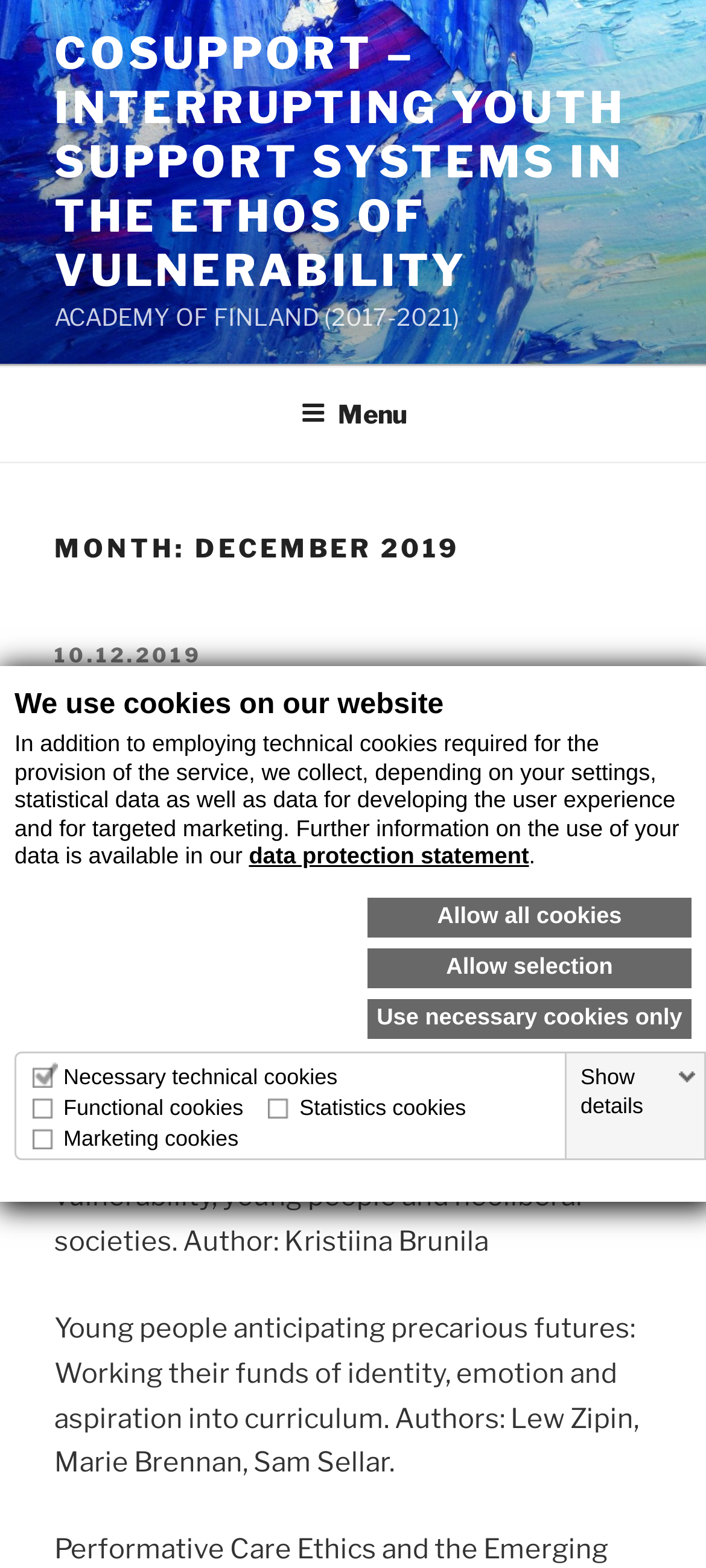Identify the bounding box coordinates of the clickable region to carry out the given instruction: "Click the 'Allow all cookies' link".

[0.521, 0.572, 0.979, 0.598]